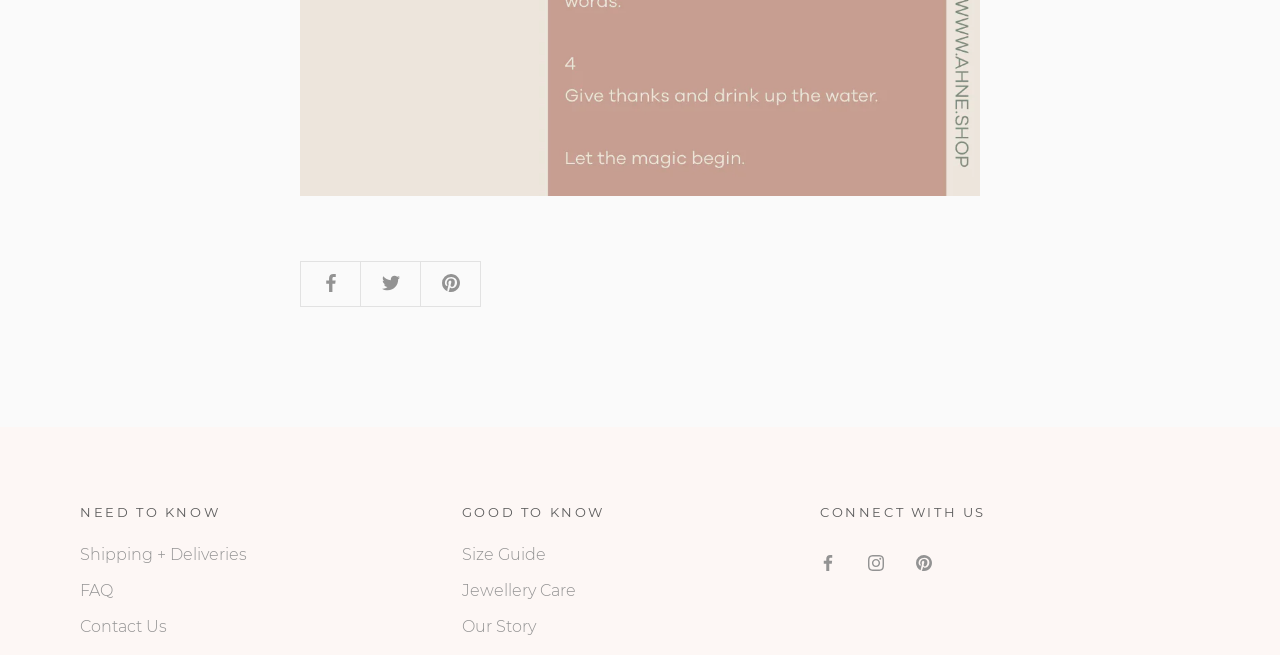Identify the bounding box for the UI element described as: "Shipping + Deliveries". Ensure the coordinates are four float numbers between 0 and 1, formatted as [left, top, right, bottom].

[0.062, 0.829, 0.193, 0.866]